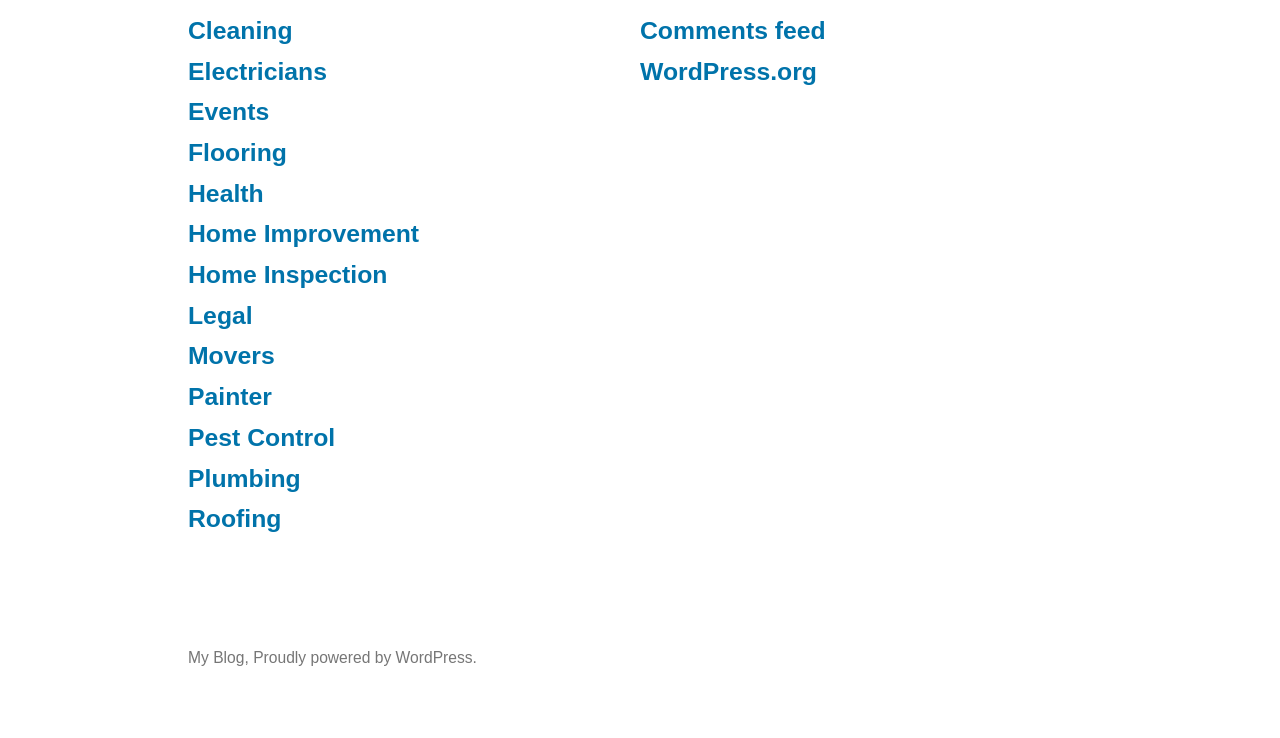What type of services are listed on this webpage?
Utilize the information in the image to give a detailed answer to the question.

Based on the links provided on the webpage, it appears to be a directory or listing of various home services such as cleaning, electricians, flooring, health, home improvement, and more.